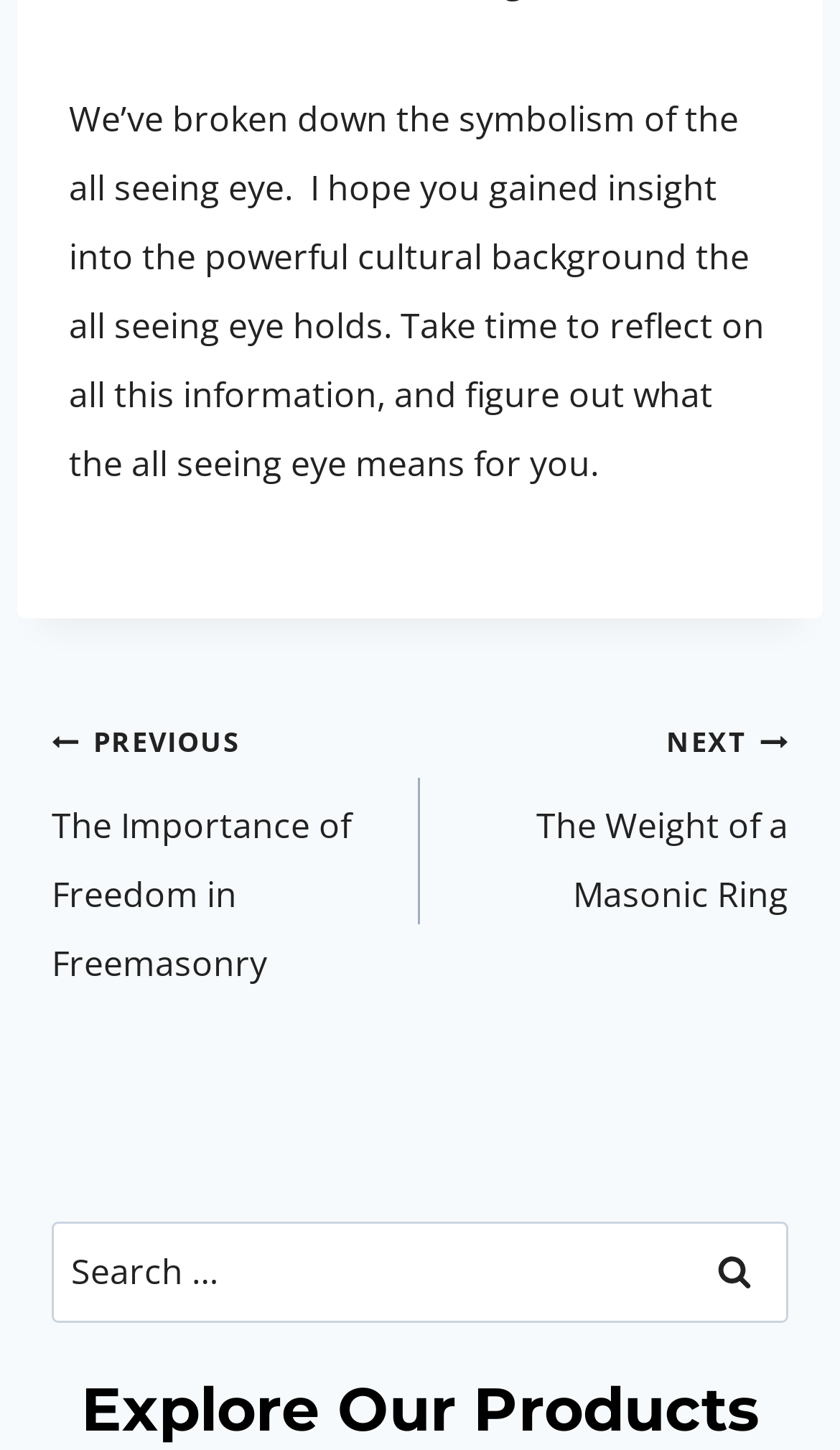Provide the bounding box coordinates for the specified HTML element described in this description: "Track your order". The coordinates should be four float numbers ranging from 0 to 1, in the format [left, top, right, bottom].

[0.062, 0.685, 0.938, 0.73]